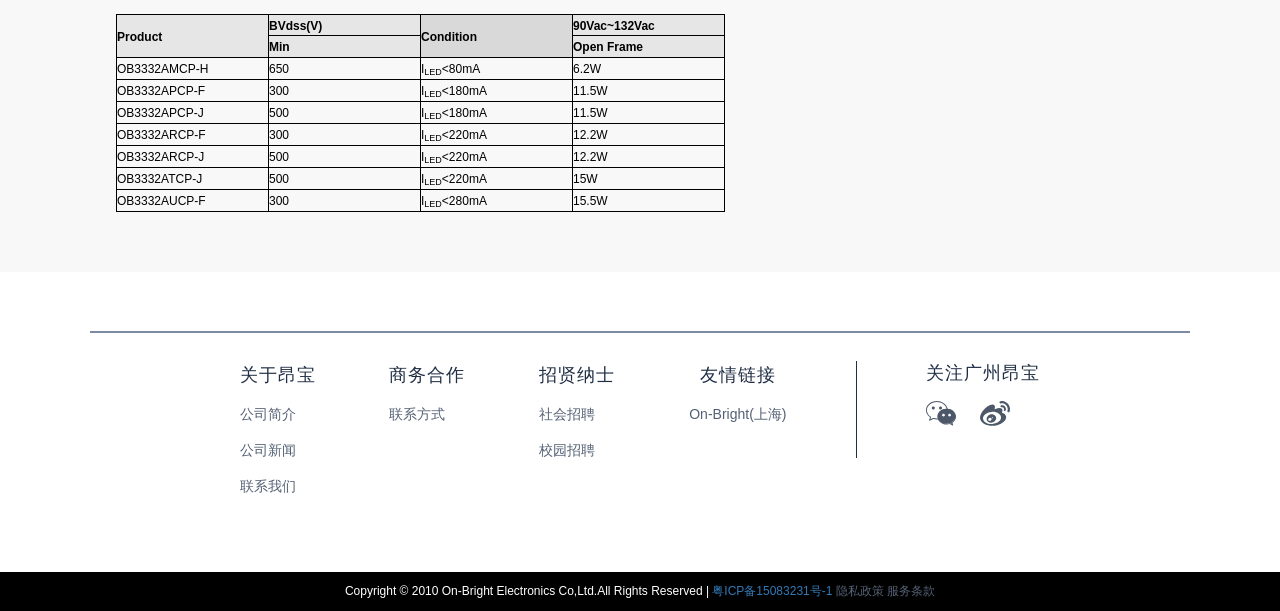Kindly determine the bounding box coordinates of the area that needs to be clicked to fulfill this instruction: "Click the '公司简介' link".

[0.187, 0.664, 0.231, 0.69]